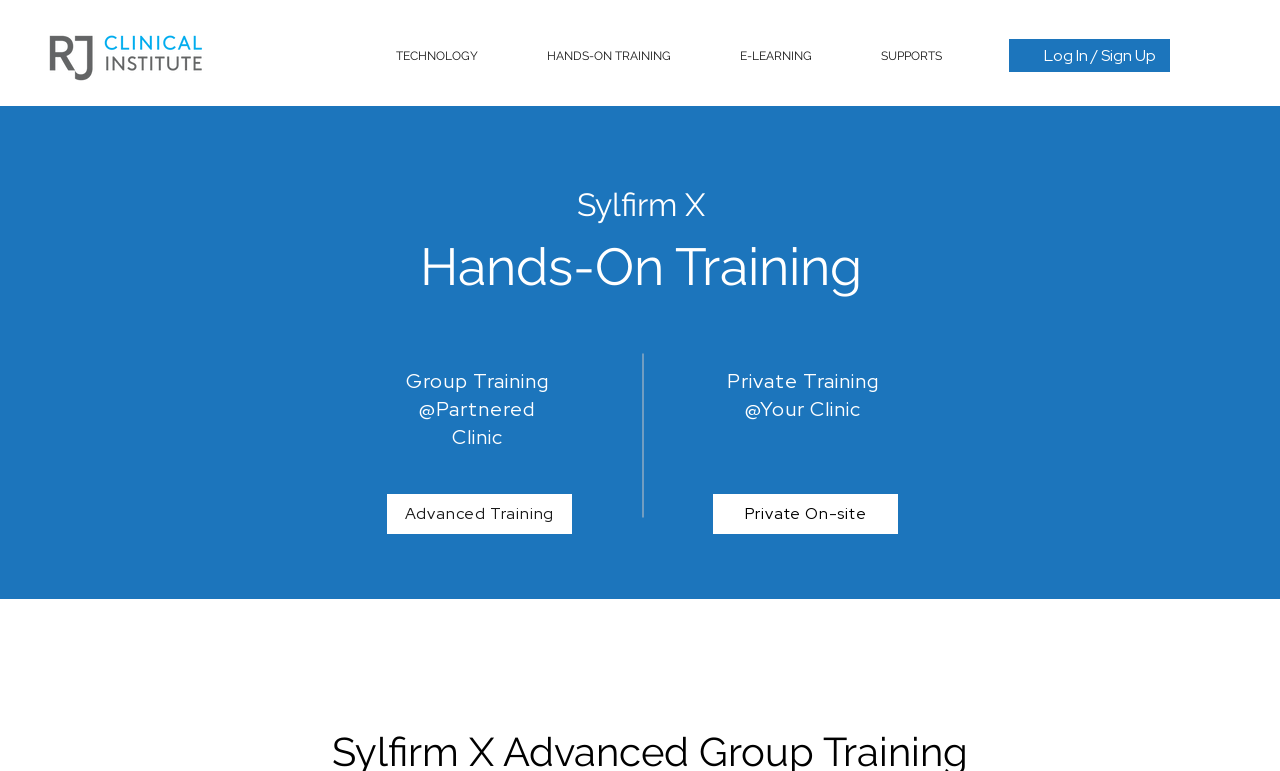Locate the bounding box coordinates of the UI element described by: "Log In / Sign Up". Provide the coordinates as four float numbers between 0 and 1, formatted as [left, top, right, bottom].

[0.805, 0.033, 0.914, 0.111]